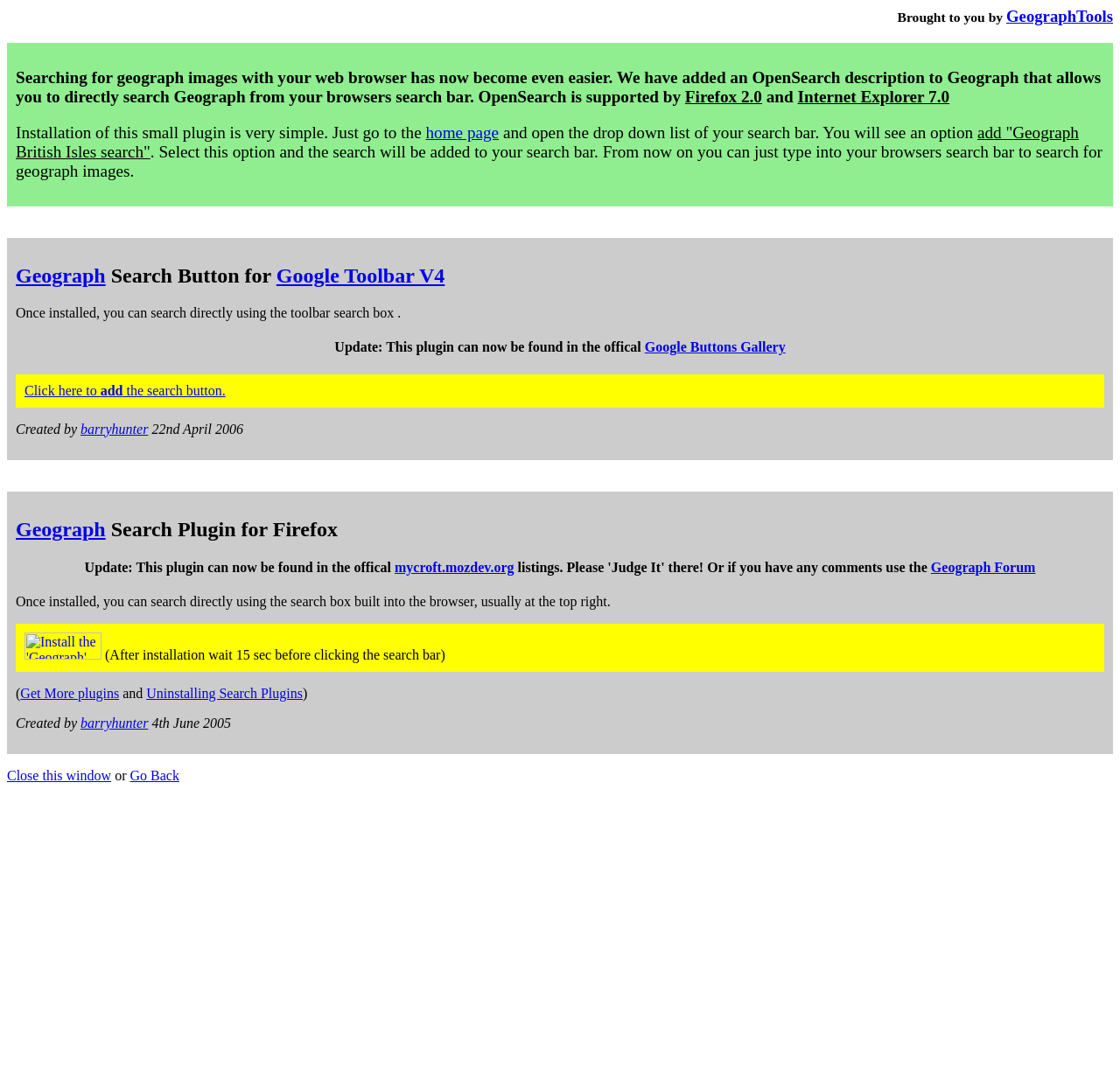How do you add the Geograph search to your browser?
Please provide a detailed and comprehensive answer to the question.

To add the Geograph search to your browser, you need to go to the home page and open the drop-down list of your search bar, then select the option to add 'Geograph British Isles search'.